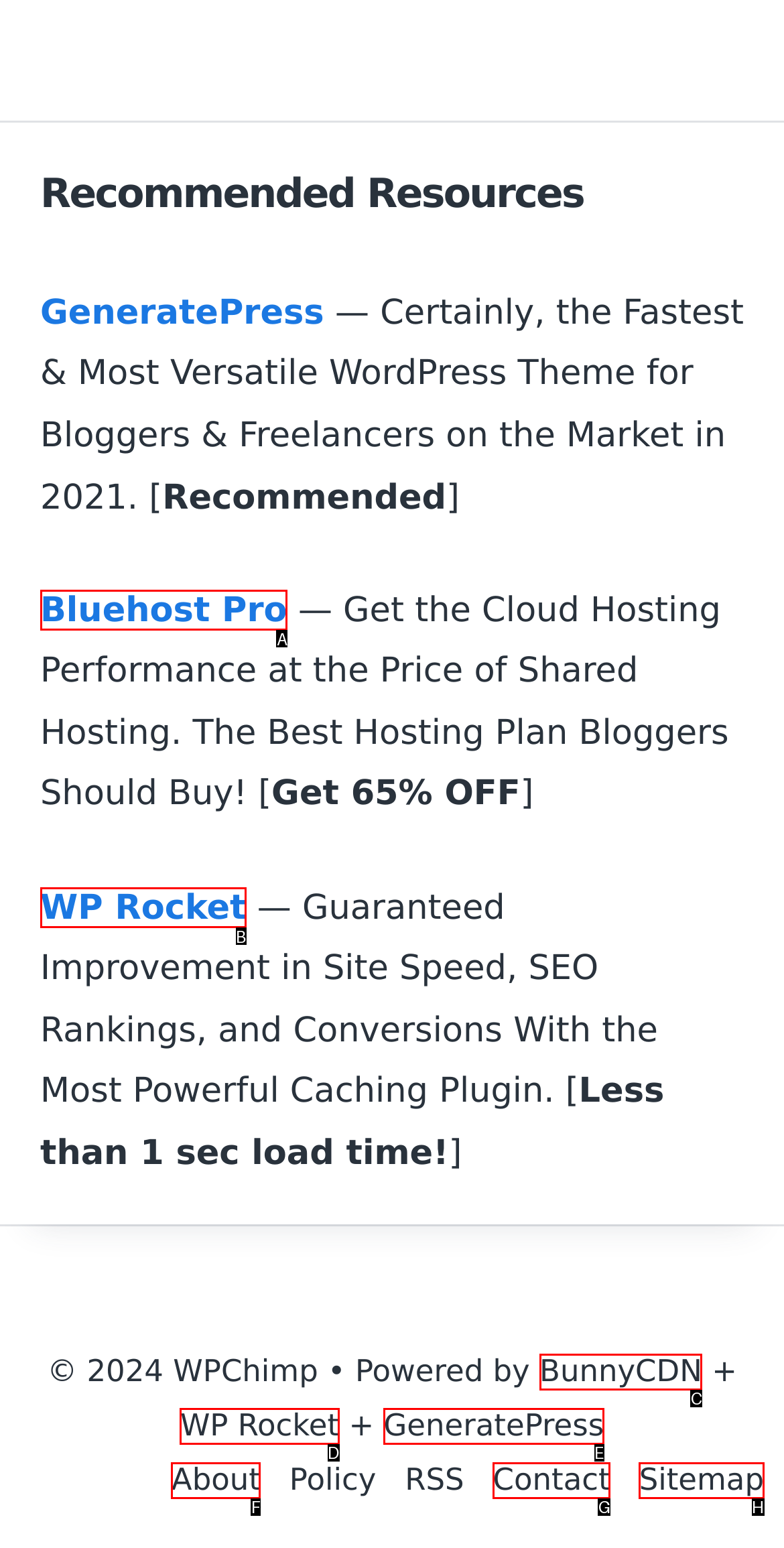Identify the HTML element that corresponds to the description: WP Rocket Provide the letter of the matching option directly from the choices.

B